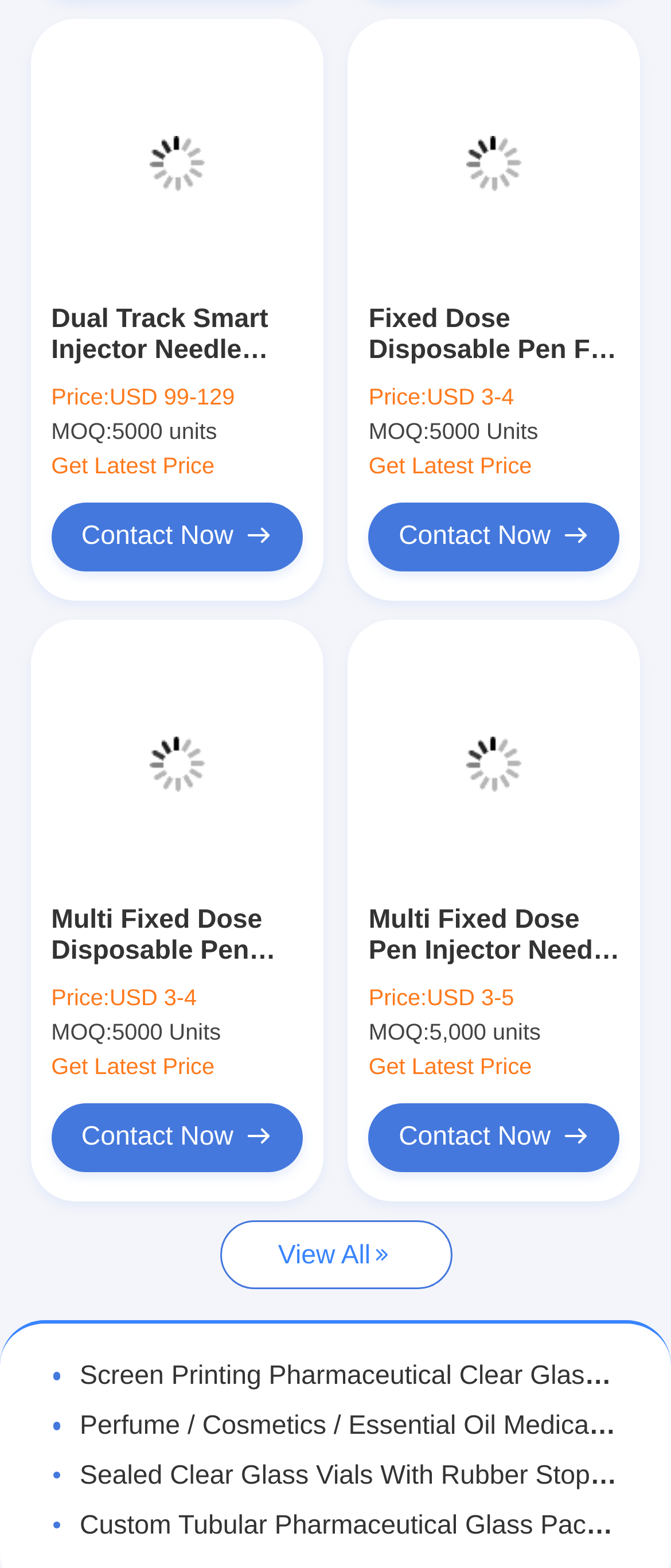Kindly determine the bounding box coordinates for the area that needs to be clicked to execute this instruction: "Click on the 'Home' link".

[0.075, 0.123, 0.925, 0.171]